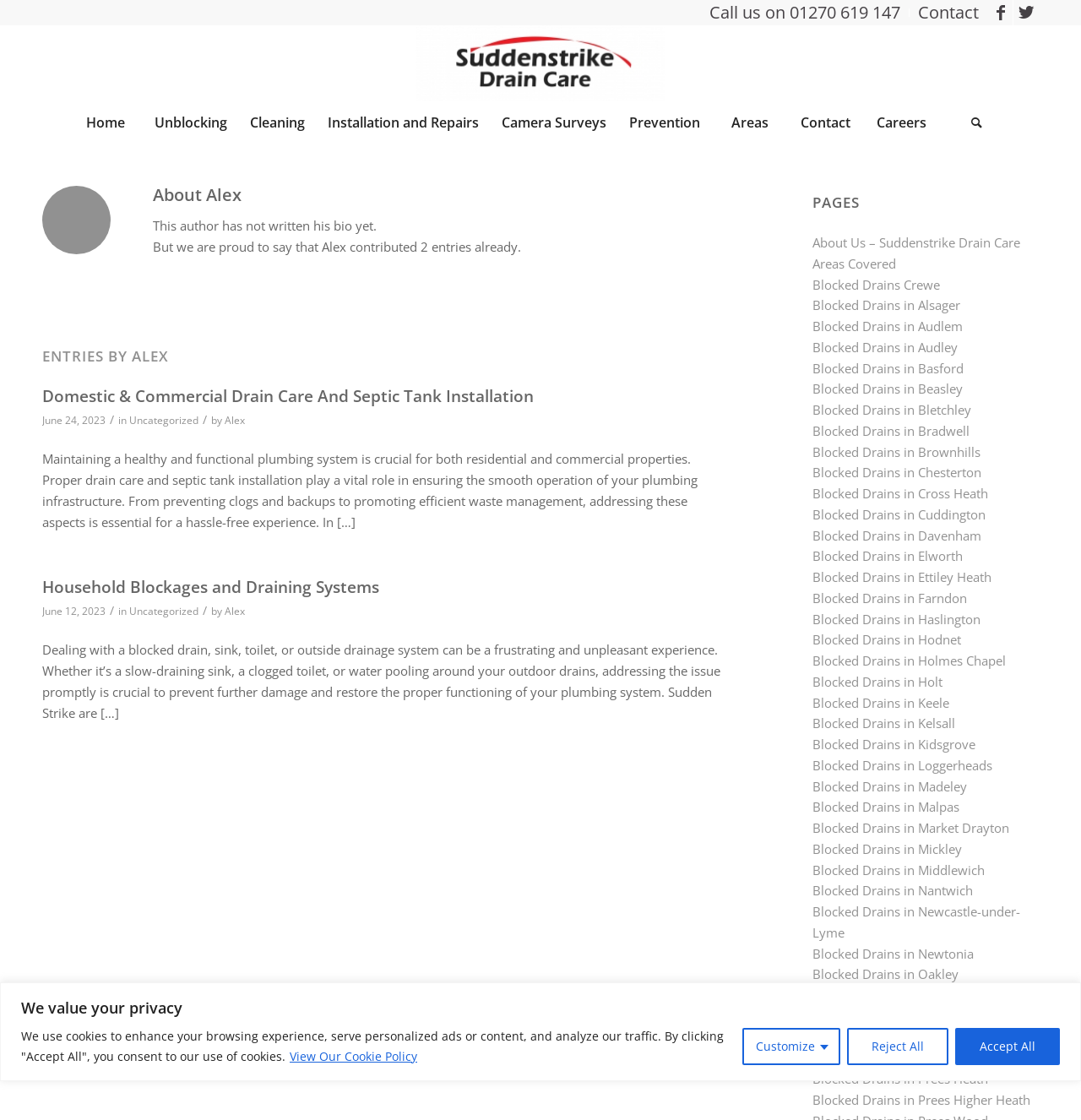Given the element description, predict the bounding box coordinates in the format (top-left x, top-left y, bottom-right x, bottom-right y), using floating point numbers between 0 and 1: Accept All

[0.884, 0.917, 0.98, 0.951]